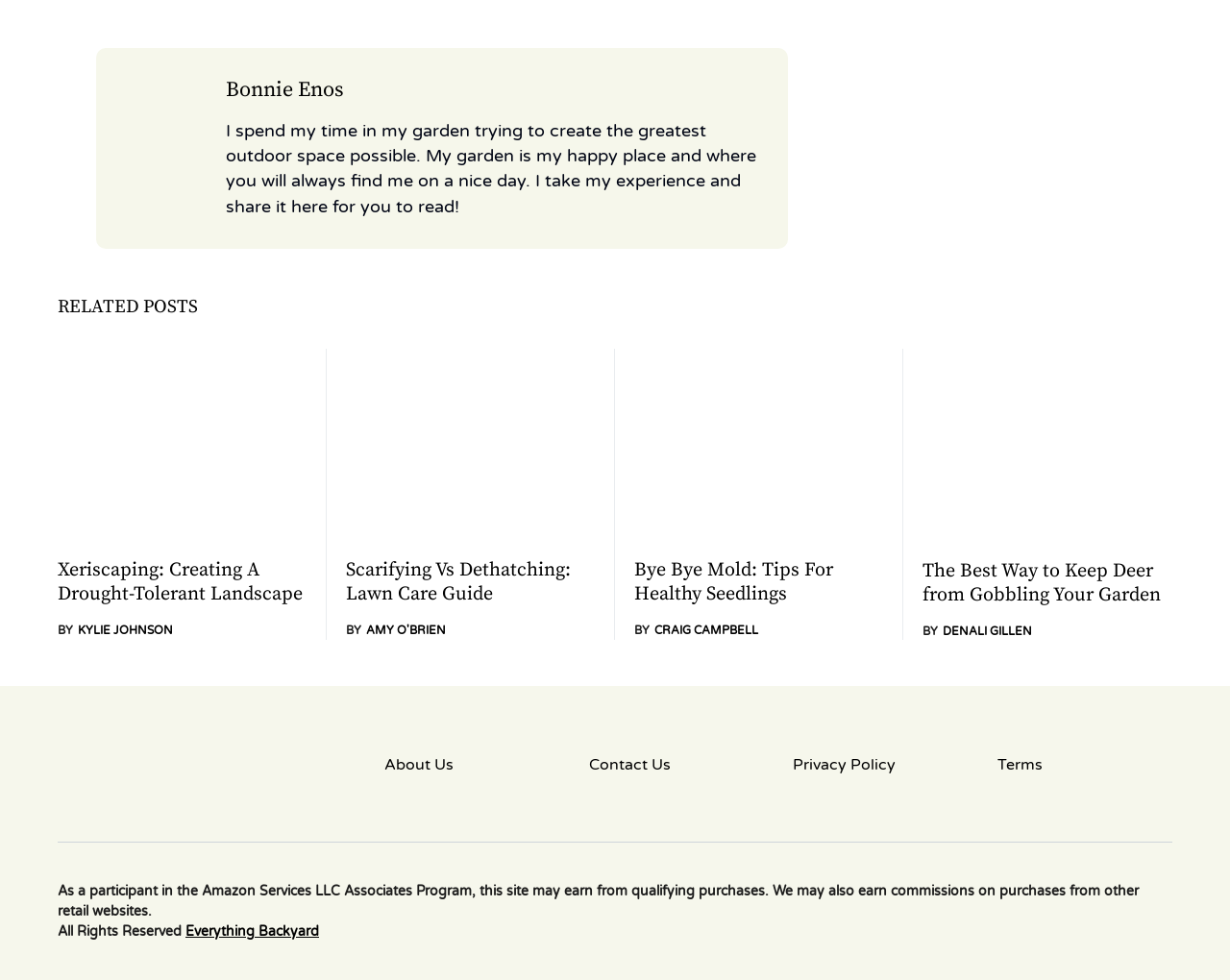Please specify the bounding box coordinates for the clickable region that will help you carry out the instruction: "Click on the link to read about Xeriscaping".

[0.047, 0.57, 0.249, 0.619]